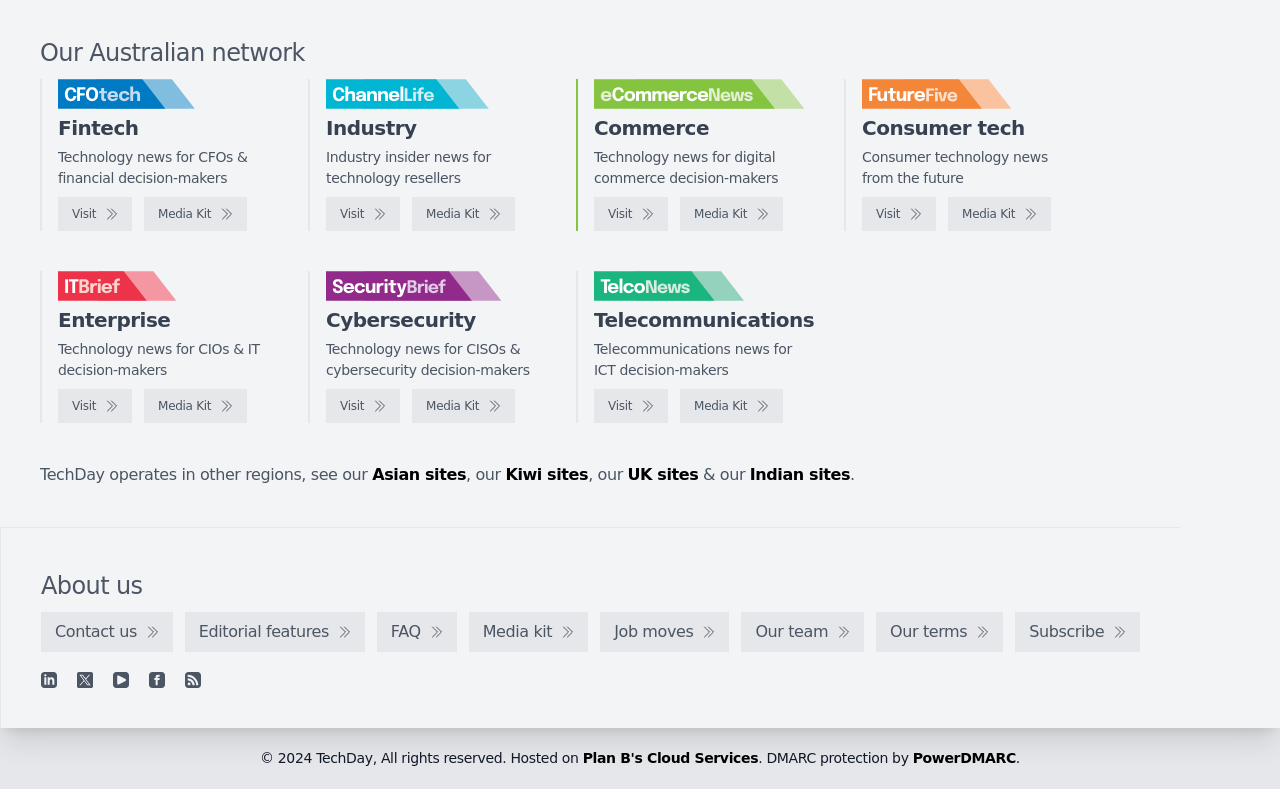Using floating point numbers between 0 and 1, provide the bounding box coordinates in the format (top-left x, top-left y, bottom-right x, bottom-right y). Locate the UI element described here: Contact us

[0.032, 0.776, 0.135, 0.826]